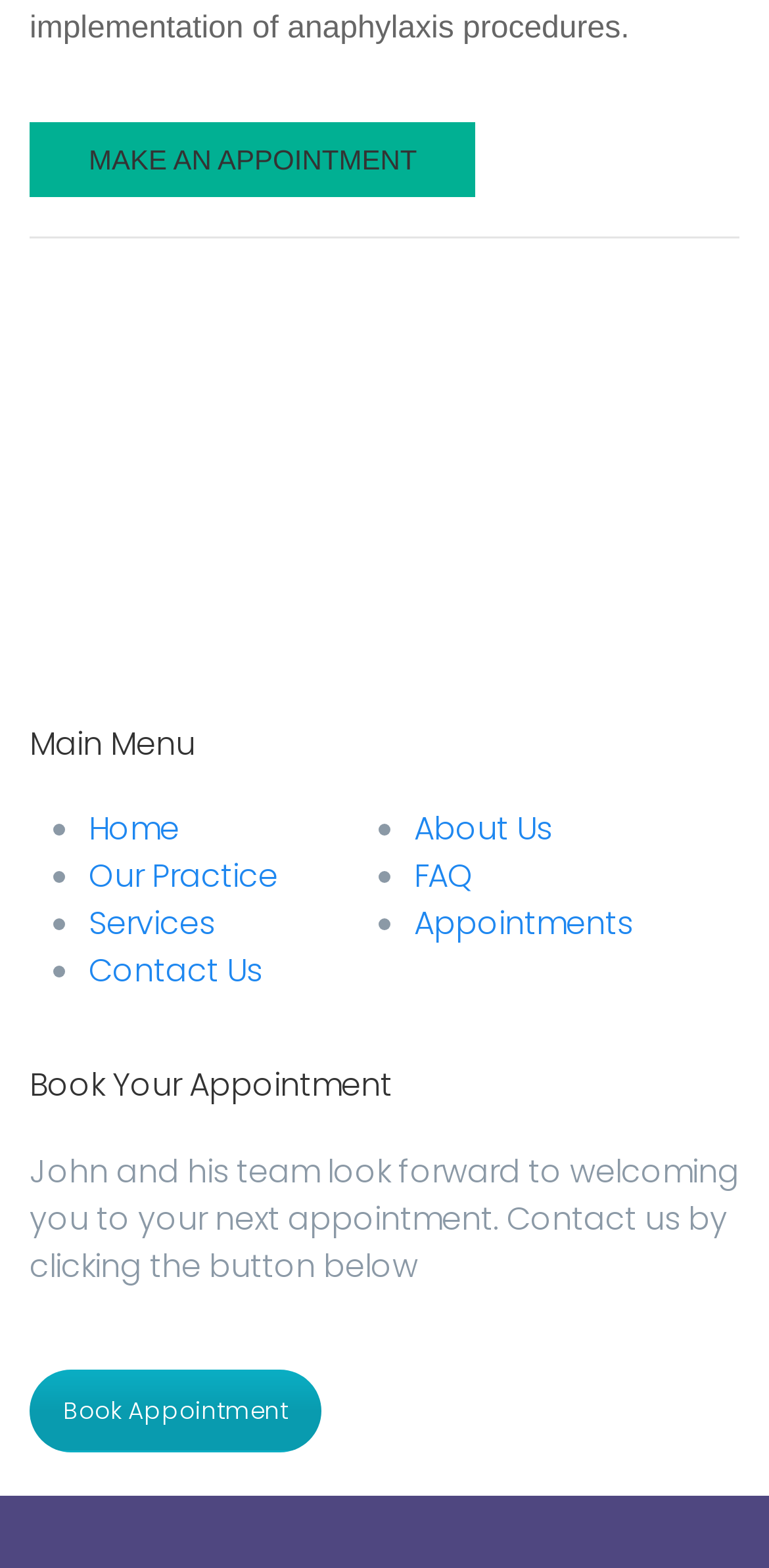Determine the bounding box coordinates of the clickable region to follow the instruction: "Learn about the practice".

[0.115, 0.545, 0.362, 0.574]